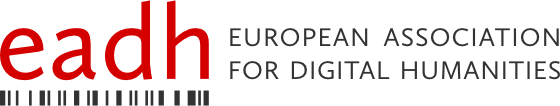Analyze the image and provide a detailed caption.

The image showcases the logo of the European Association for Digital Humanities (EADH), prominently featuring a stylized "eadh" with the first three letters in a bold red color, symbolizing energy and dynamism. The full title "EUROPEAN ASSOCIATION FOR DIGITAL HUMANITIES" follows beneath in a sleek, modern font, reinforcing the organization's commitment to advancing the field of digital humanities across Europe. This logo represents the intersection of humanities research and digital technologies, encapsulating the organization's mission to foster collaboration and innovation within the community.